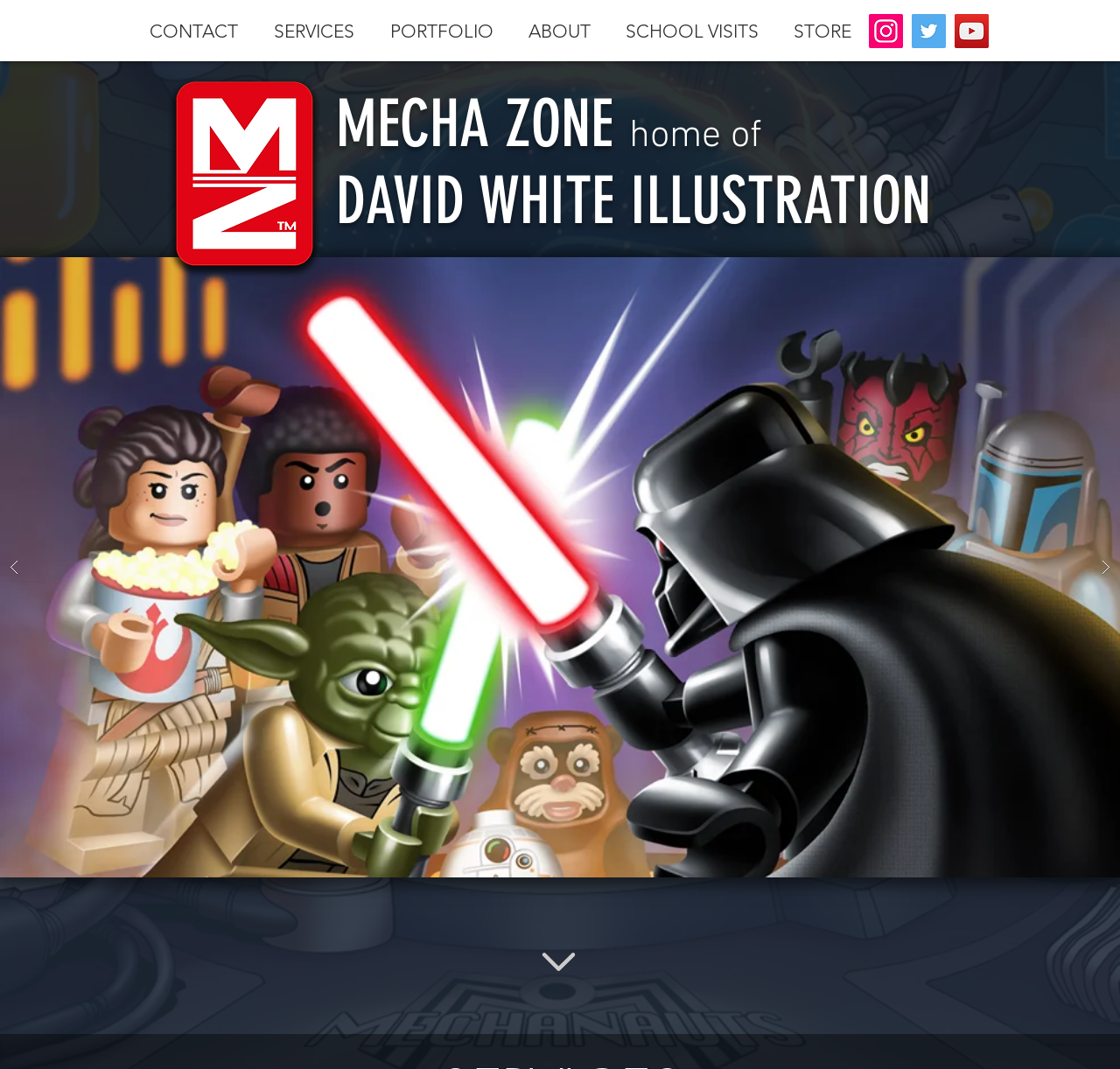Please identify the bounding box coordinates of the clickable area that will fulfill the following instruction: "View the PORTFOLIO". The coordinates should be in the format of four float numbers between 0 and 1, i.e., [left, top, right, bottom].

[0.344, 0.007, 0.445, 0.052]